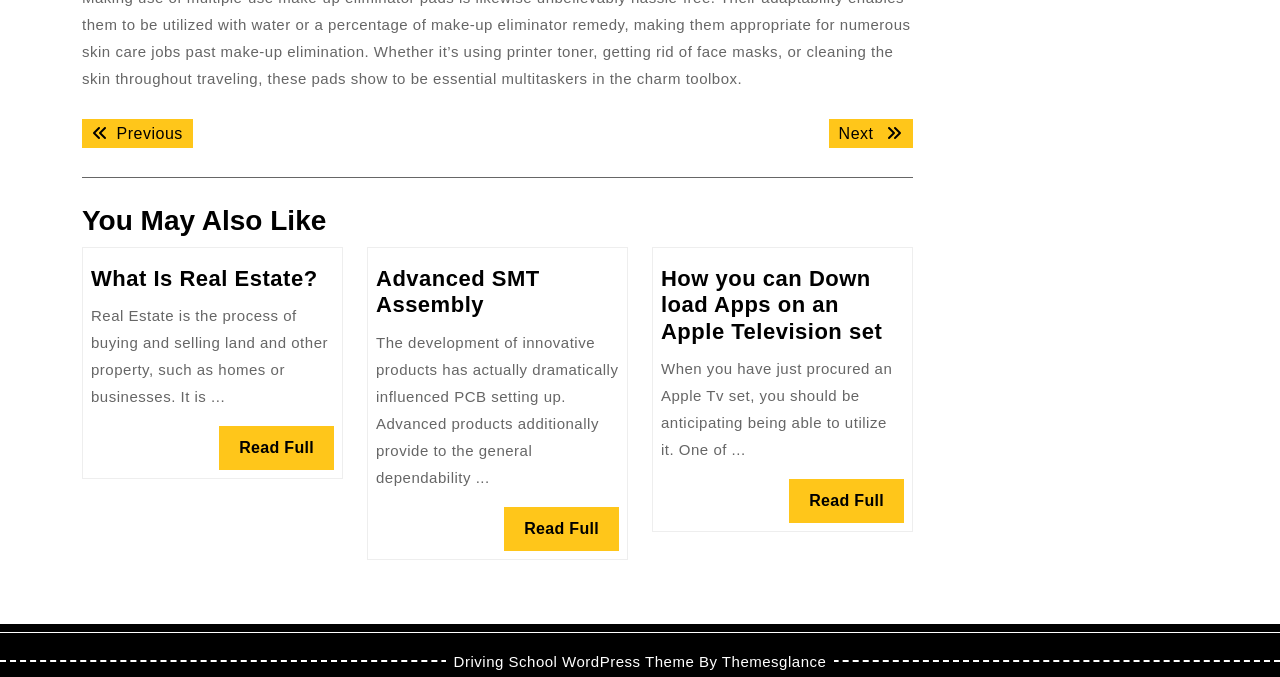Provide the bounding box coordinates in the format (top-left x, top-left y, bottom-right x, bottom-right y). All values are floating point numbers between 0 and 1. Determine the bounding box coordinate of the UI element described as: Advanced SMT AssemblyAdvanced SMT Assembly

[0.294, 0.393, 0.422, 0.469]